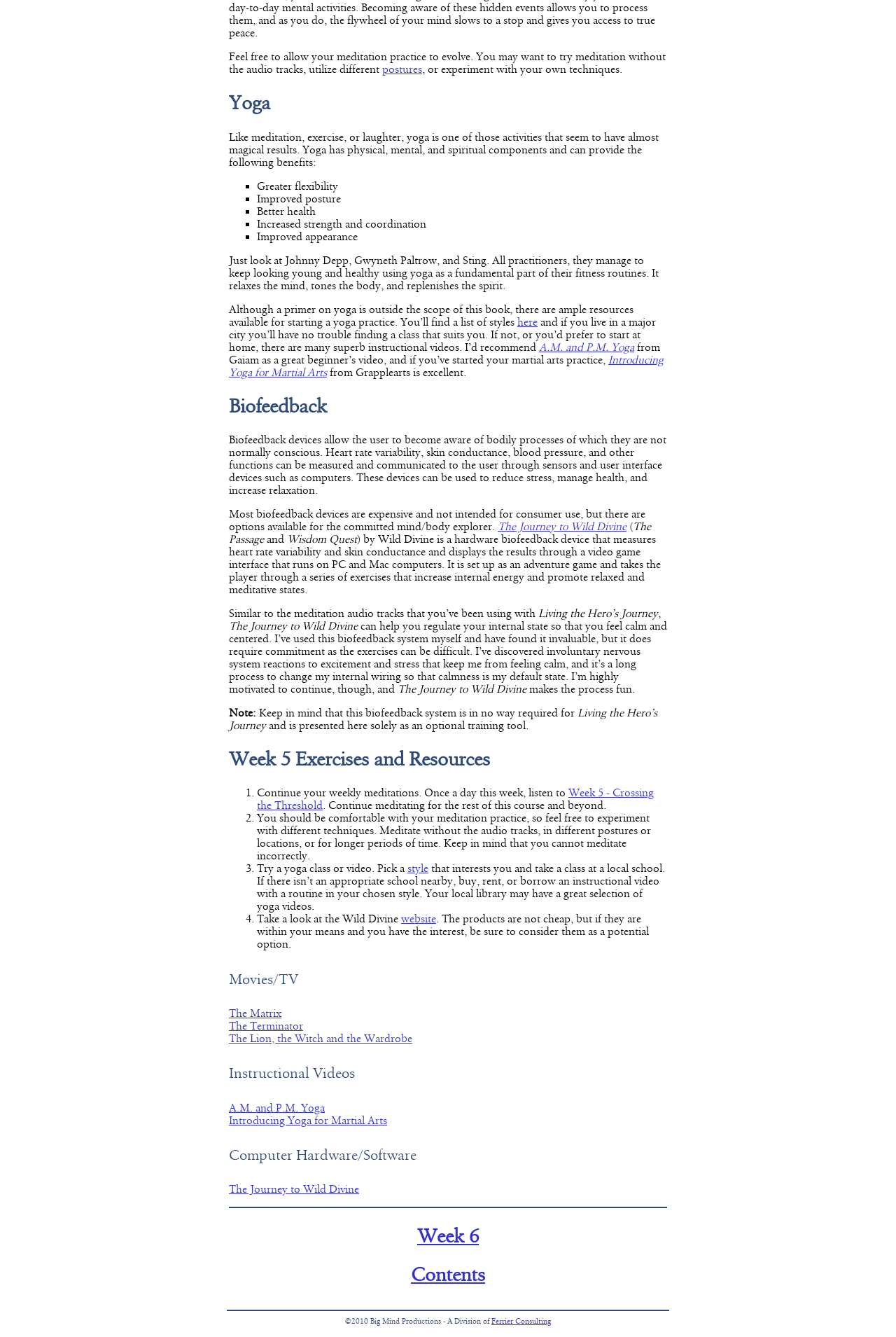Extract the bounding box coordinates of the UI element described by: "The Matrix". The coordinates should include four float numbers ranging from 0 to 1, e.g., [left, top, right, bottom].

[0.255, 0.753, 0.314, 0.763]